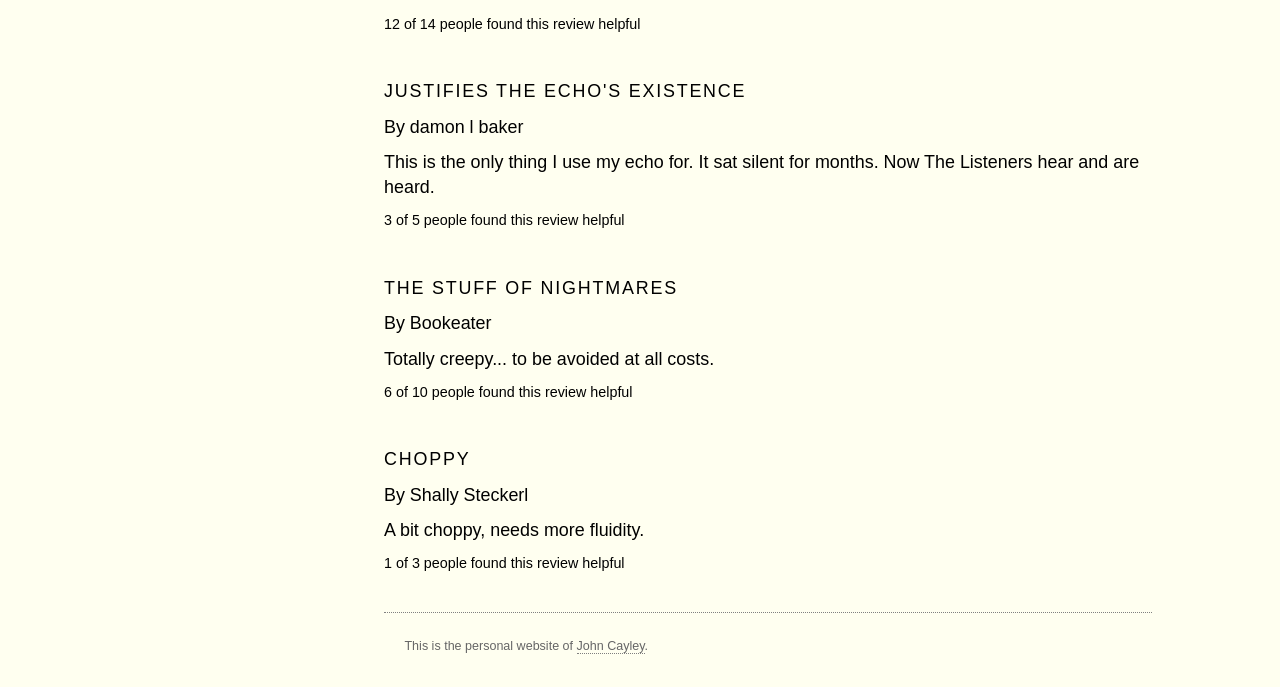Answer the question below with a single word or a brief phrase: 
What is the name of the person whose personal website this is?

John Cayley